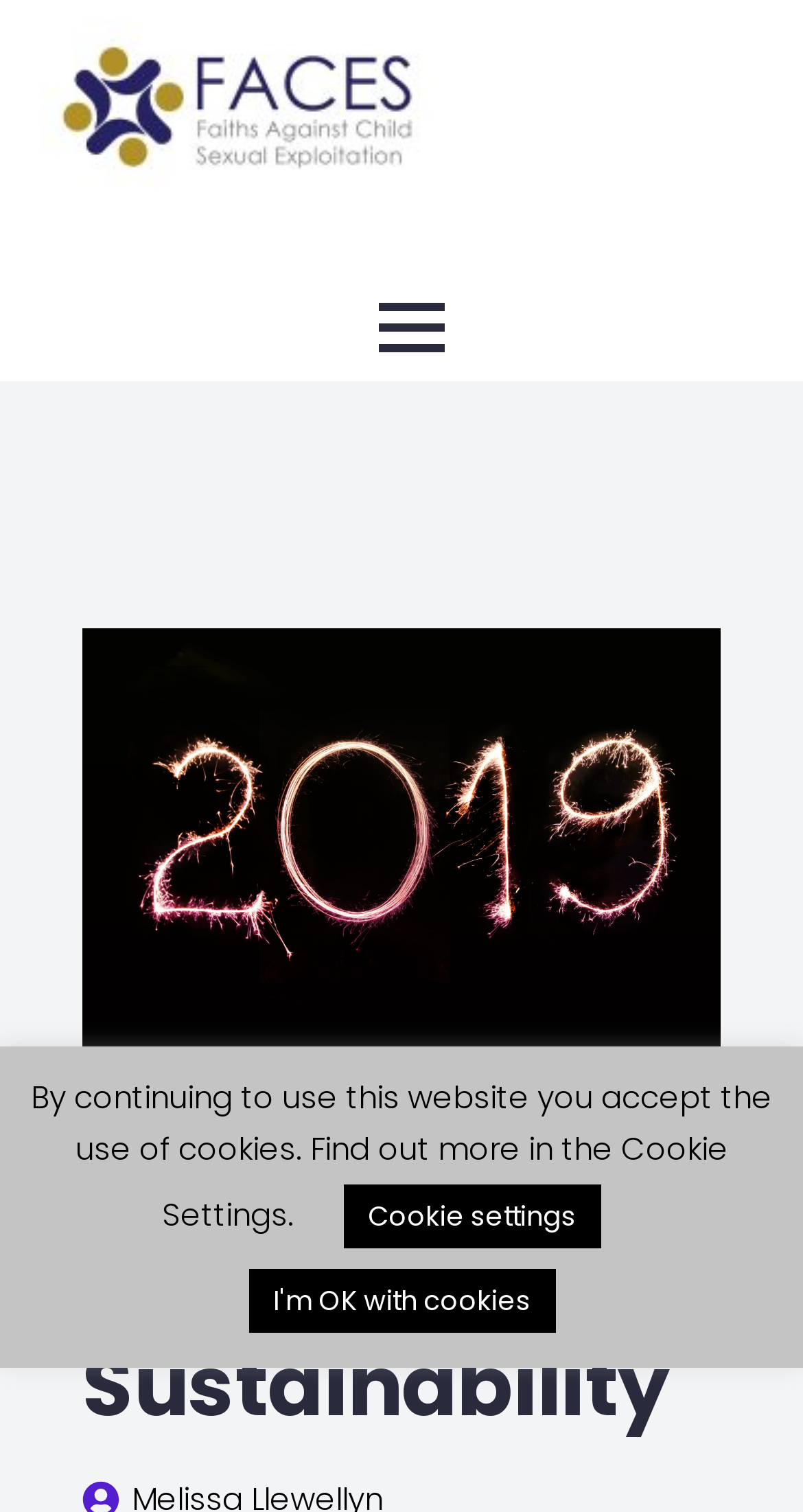How many images are there on the webpage?
Look at the image and respond with a one-word or short-phrase answer.

2